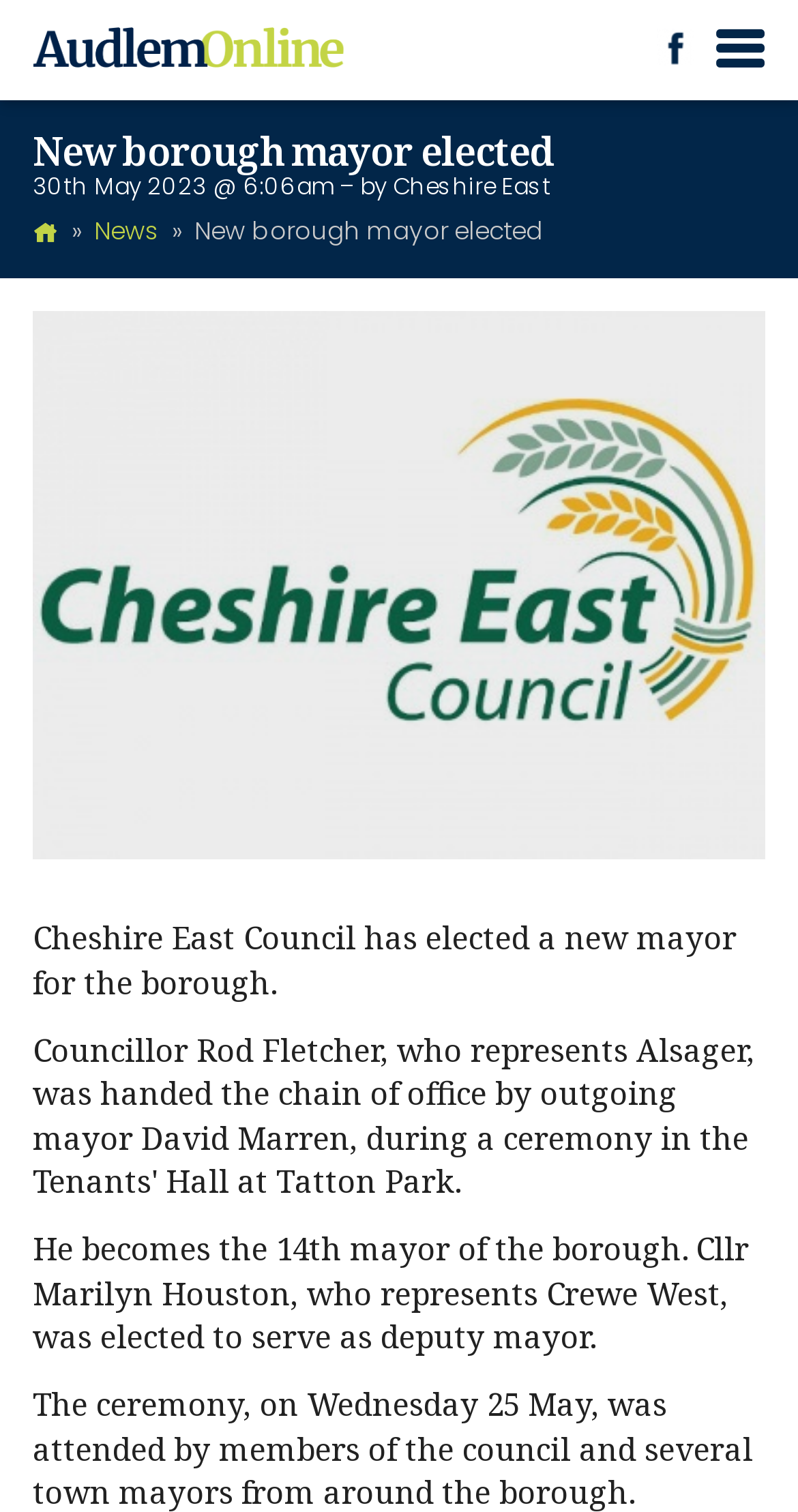Please reply to the following question using a single word or phrase: 
What is the position of Cllr Marilyn Houston?

Deputy mayor